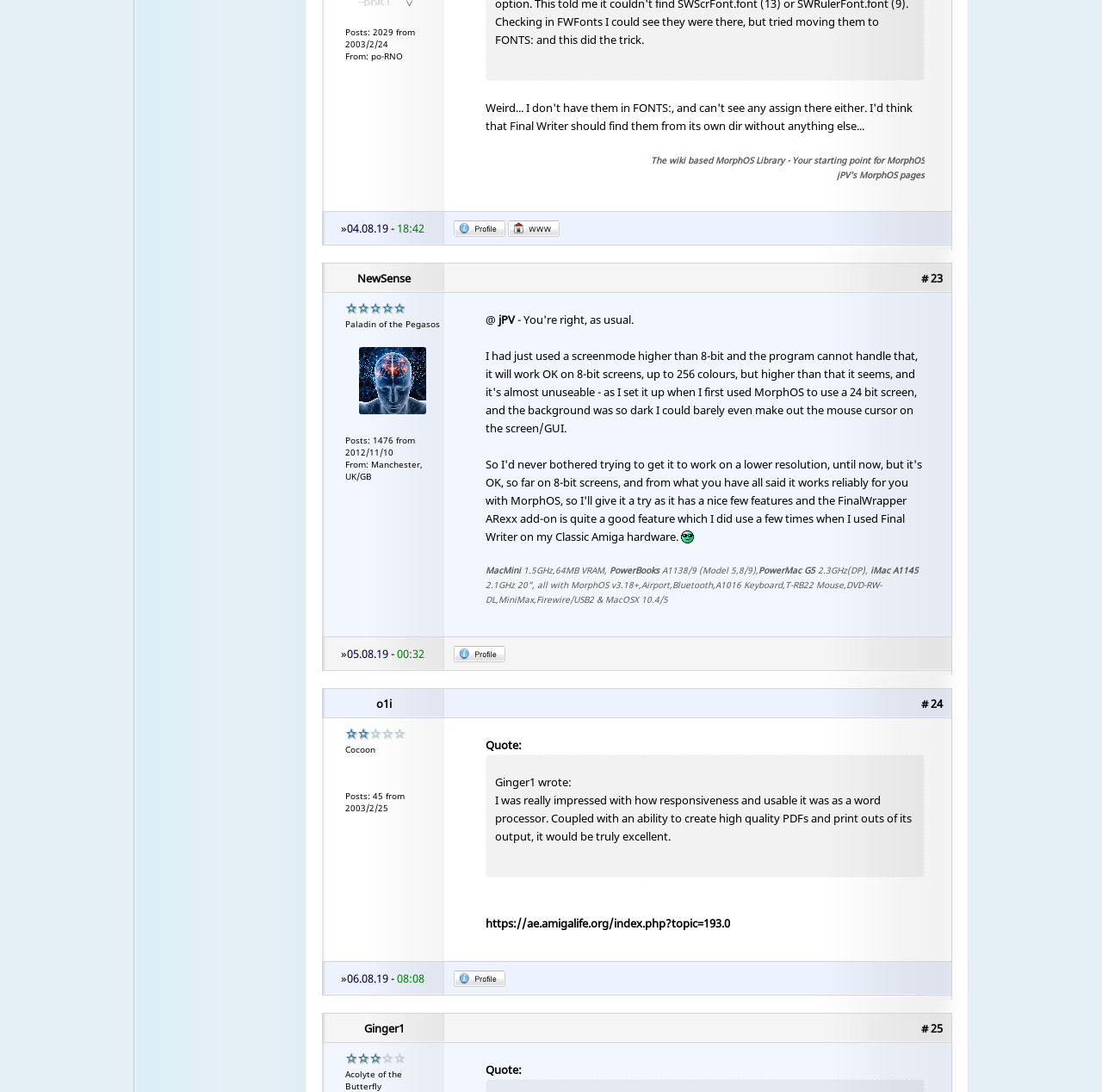What is the date of the latest post?
Using the information from the image, give a concise answer in one word or a short phrase.

06.08.19